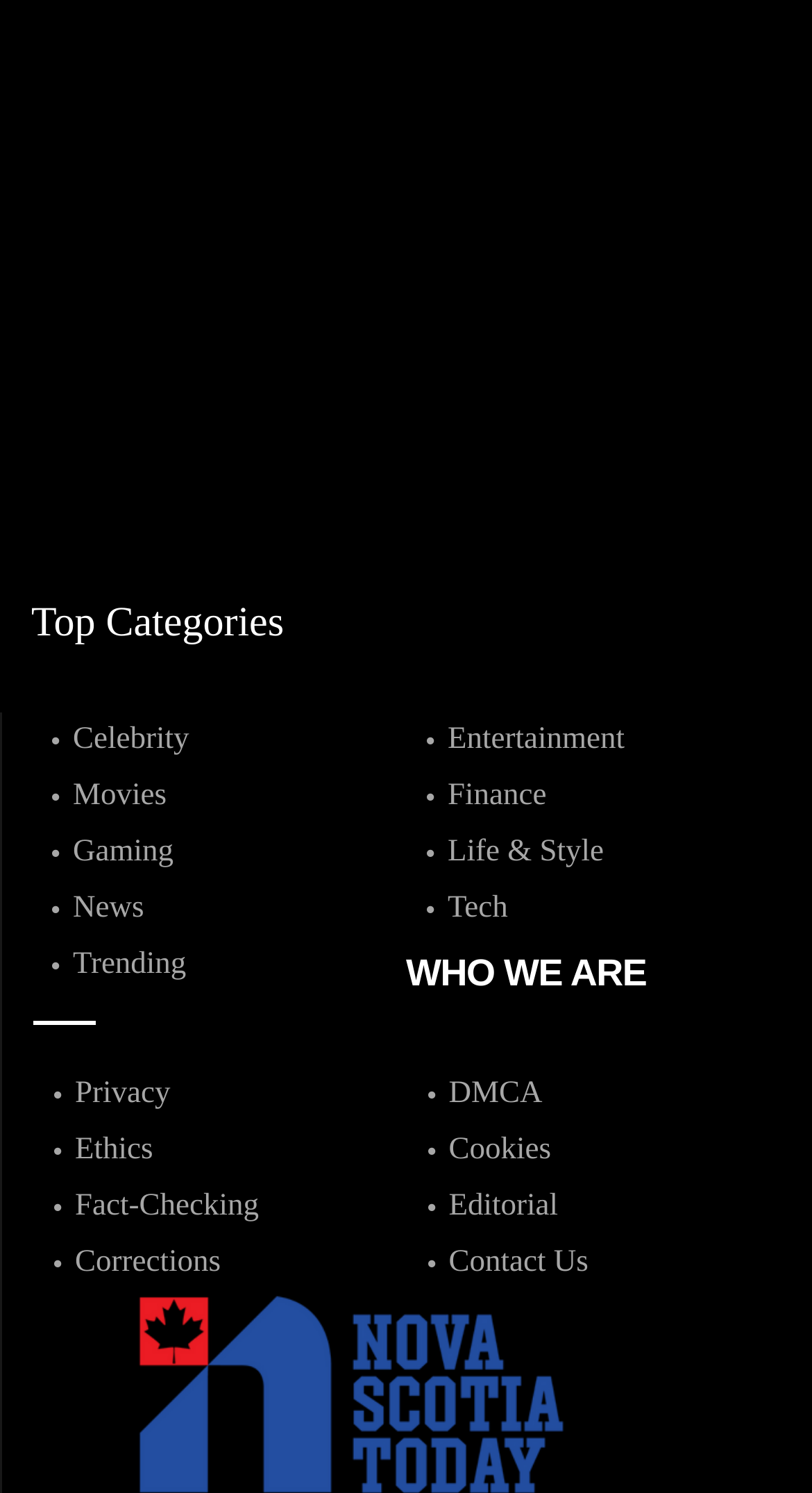How many links are there in the footer?
Provide a detailed answer to the question, using the image to inform your response.

By counting the links in the footer section, I can see that there are 15 links in total, including 'Celebrity', 'Entertainment', 'Movies', and so on.